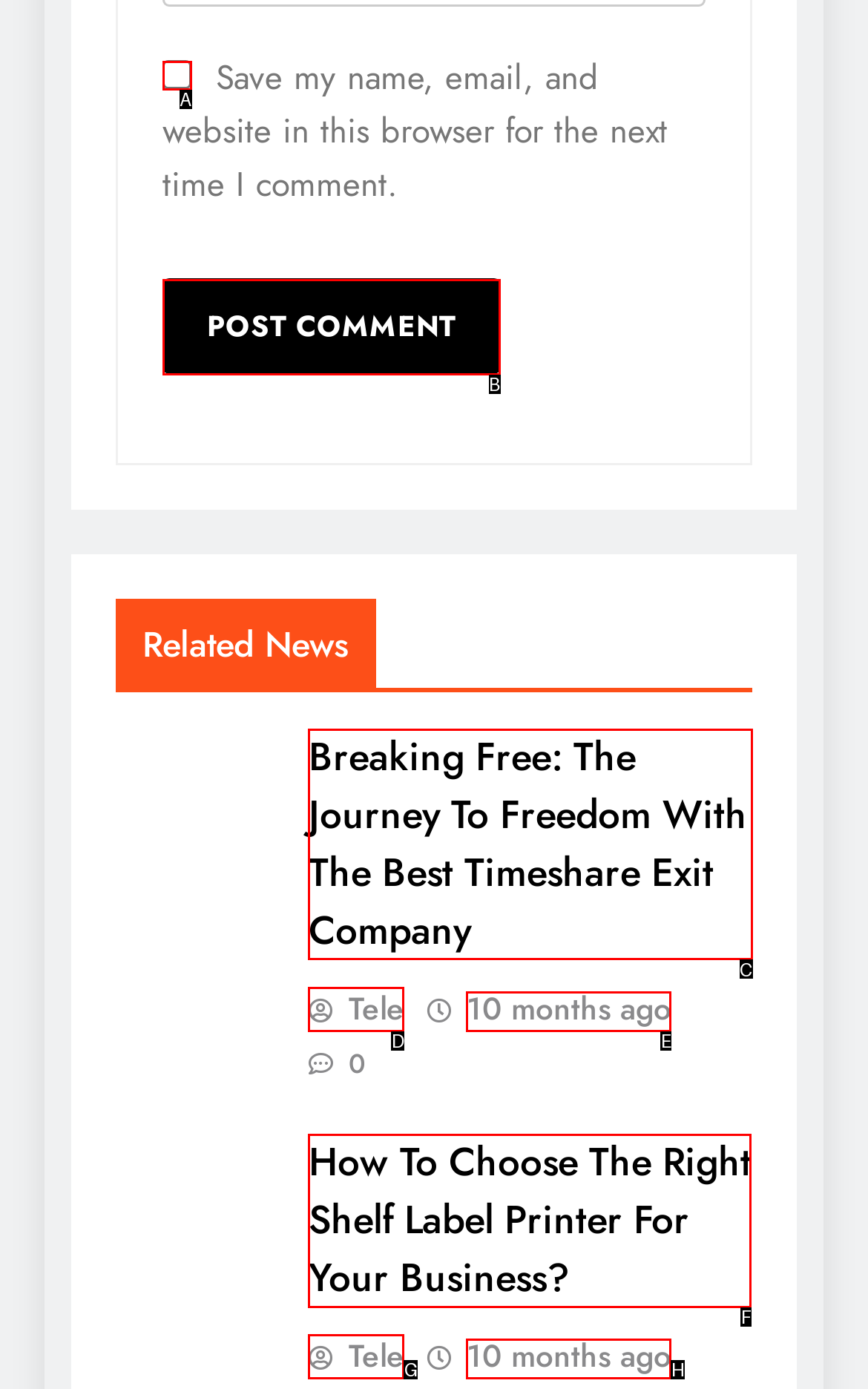Tell me which one HTML element I should click to complete the following task: Read the article Breaking Free: The Journey To Freedom With The Best Timeshare Exit Company Answer with the option's letter from the given choices directly.

C